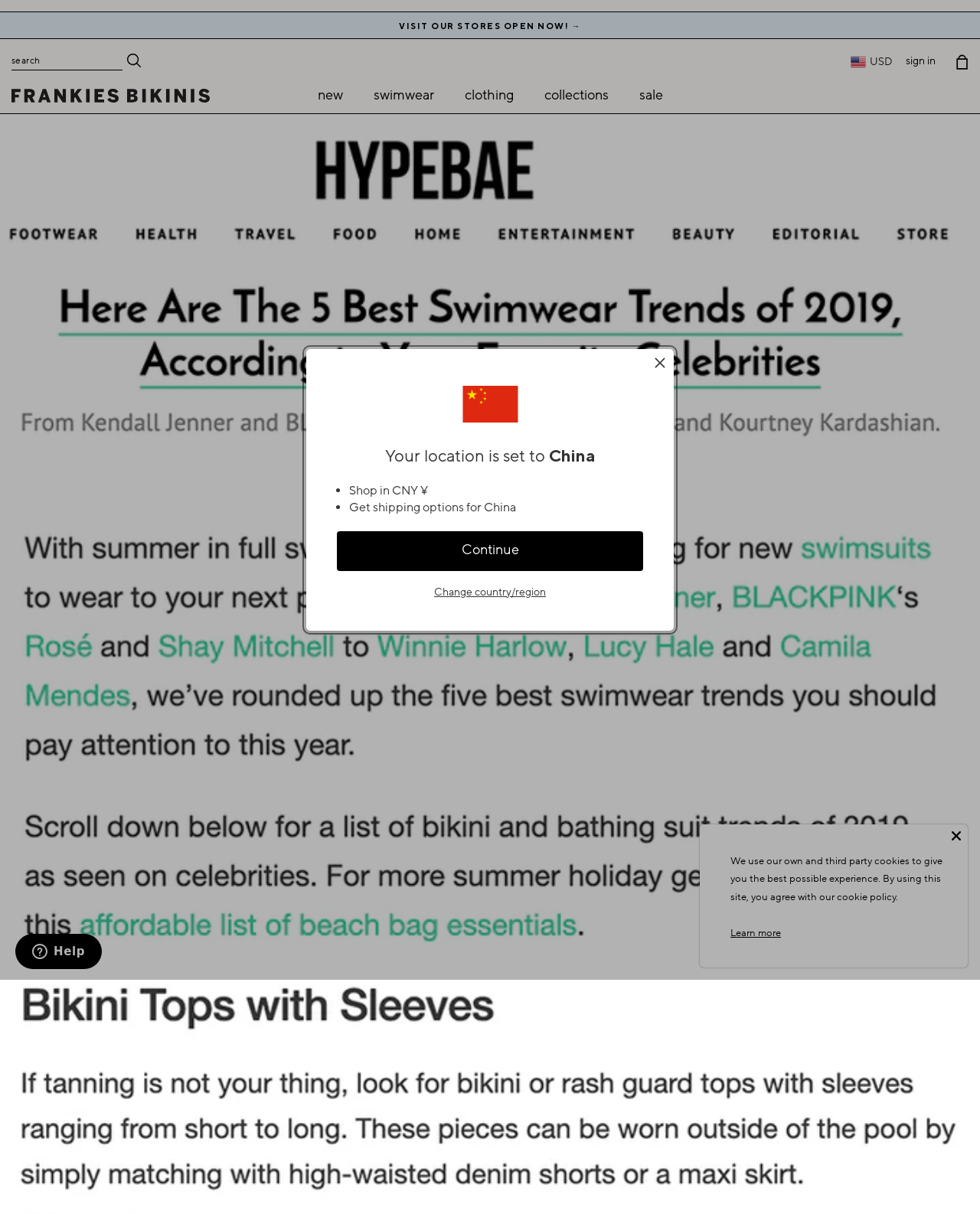Describe all significant elements and features of the webpage.

This webpage is about Frankies Bikinis, a swimwear brand. At the top, there is a notification bar that informs users that their location is set to China and provides options to shop in CNY ¥, get shipping options, and change the country or region. Below this bar, there is a large image that takes up most of the top section of the page.

On the left side of the page, there is a navigation menu with links to different sections of the website, including announcements, search, and categories like swimwear, clothing, and collections. There is also a sale section and a country picker button that allows users to select their country and currency.

In the top-right corner, there are buttons to sign in to an account and access the shopping cart. Below these buttons, there is a small image and a cookie policy notification that informs users about the website's use of cookies.

At the bottom of the page, there is a chat widget that allows users to chat with customer agents. Overall, the webpage has a clean and organized layout, making it easy for users to navigate and find what they are looking for.